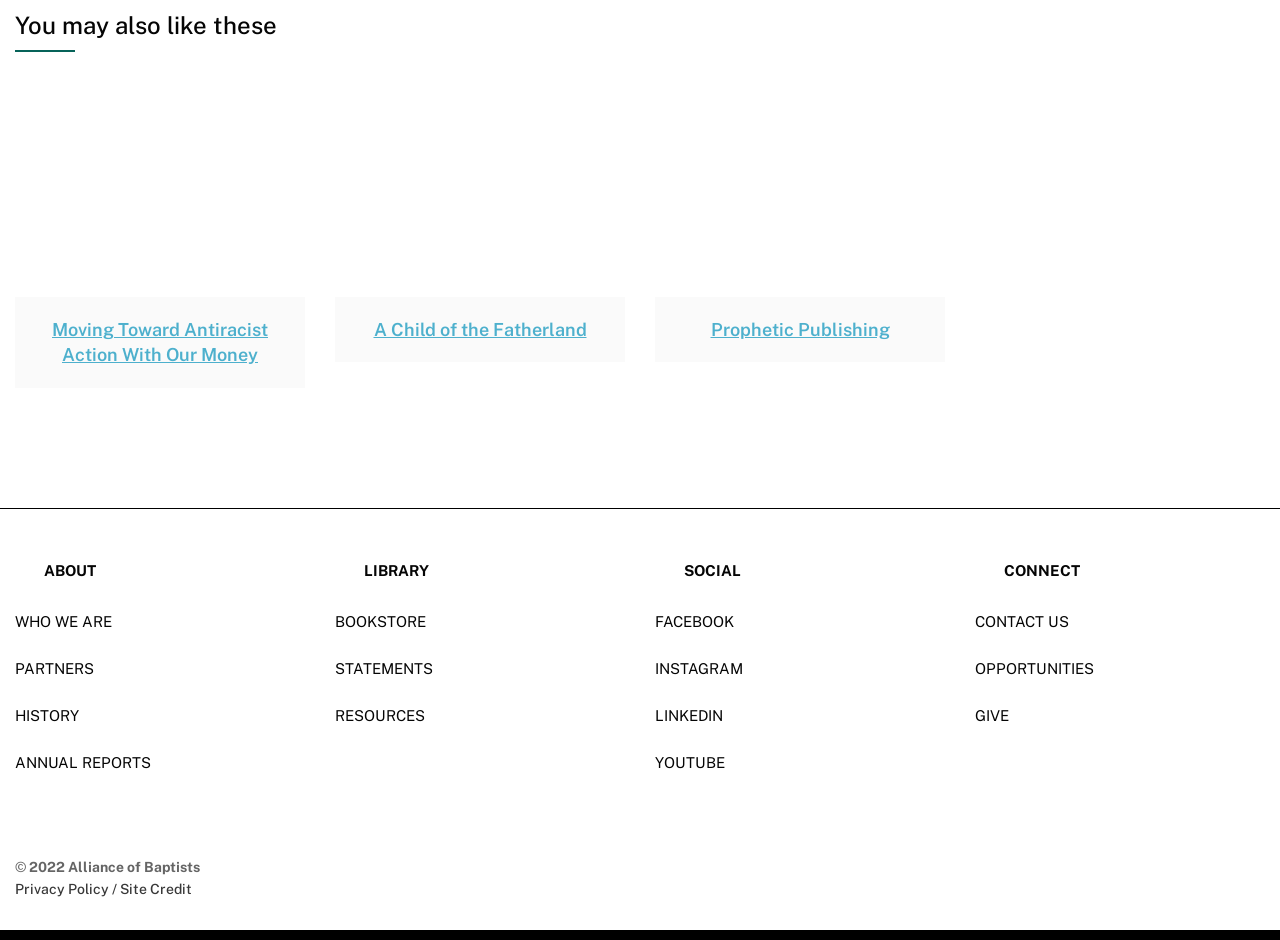Predict the bounding box of the UI element based on this description: "About Us".

None